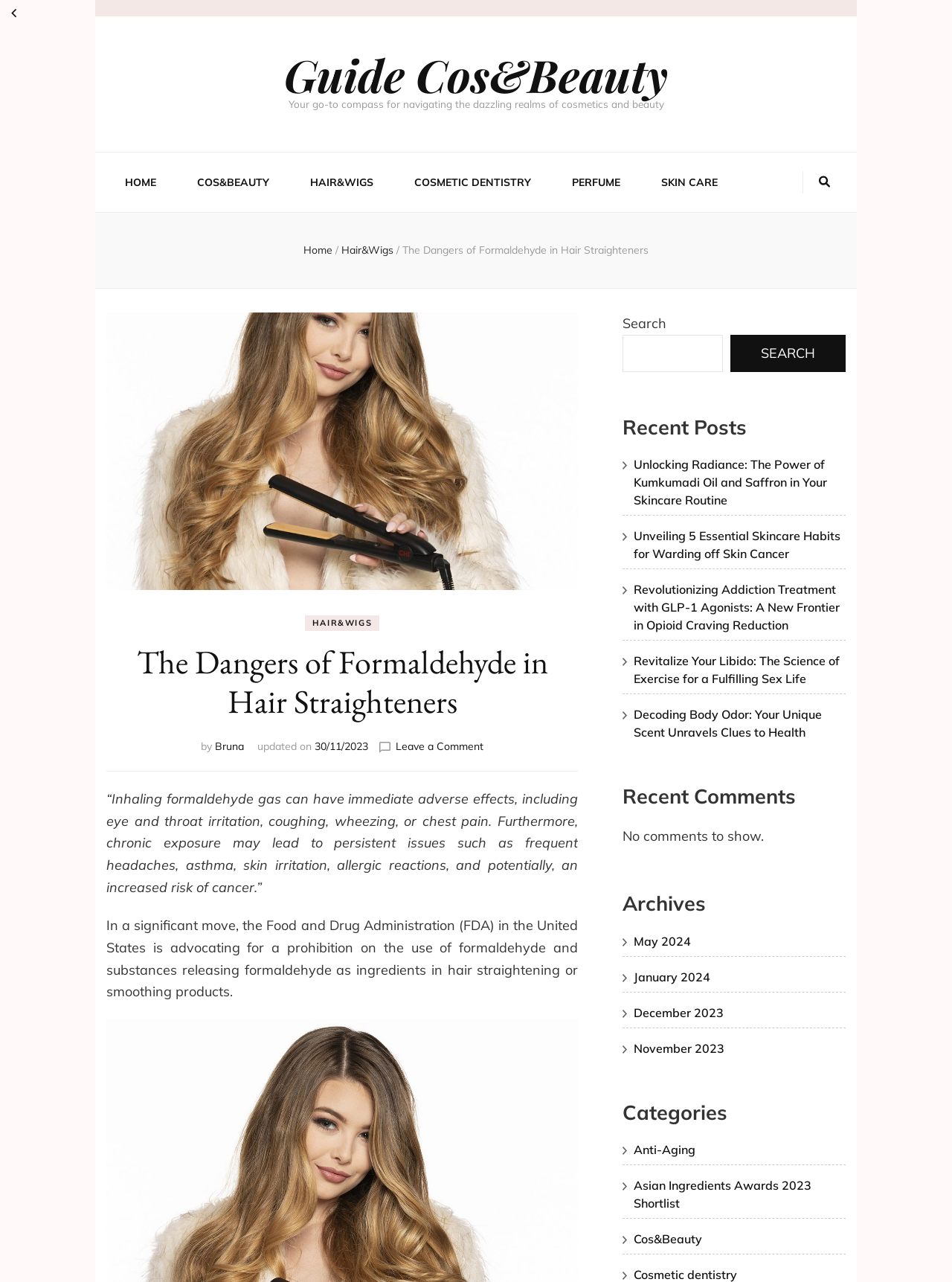Please pinpoint the bounding box coordinates for the region I should click to adhere to this instruction: "Click the 'HOME' link".

[0.131, 0.137, 0.164, 0.147]